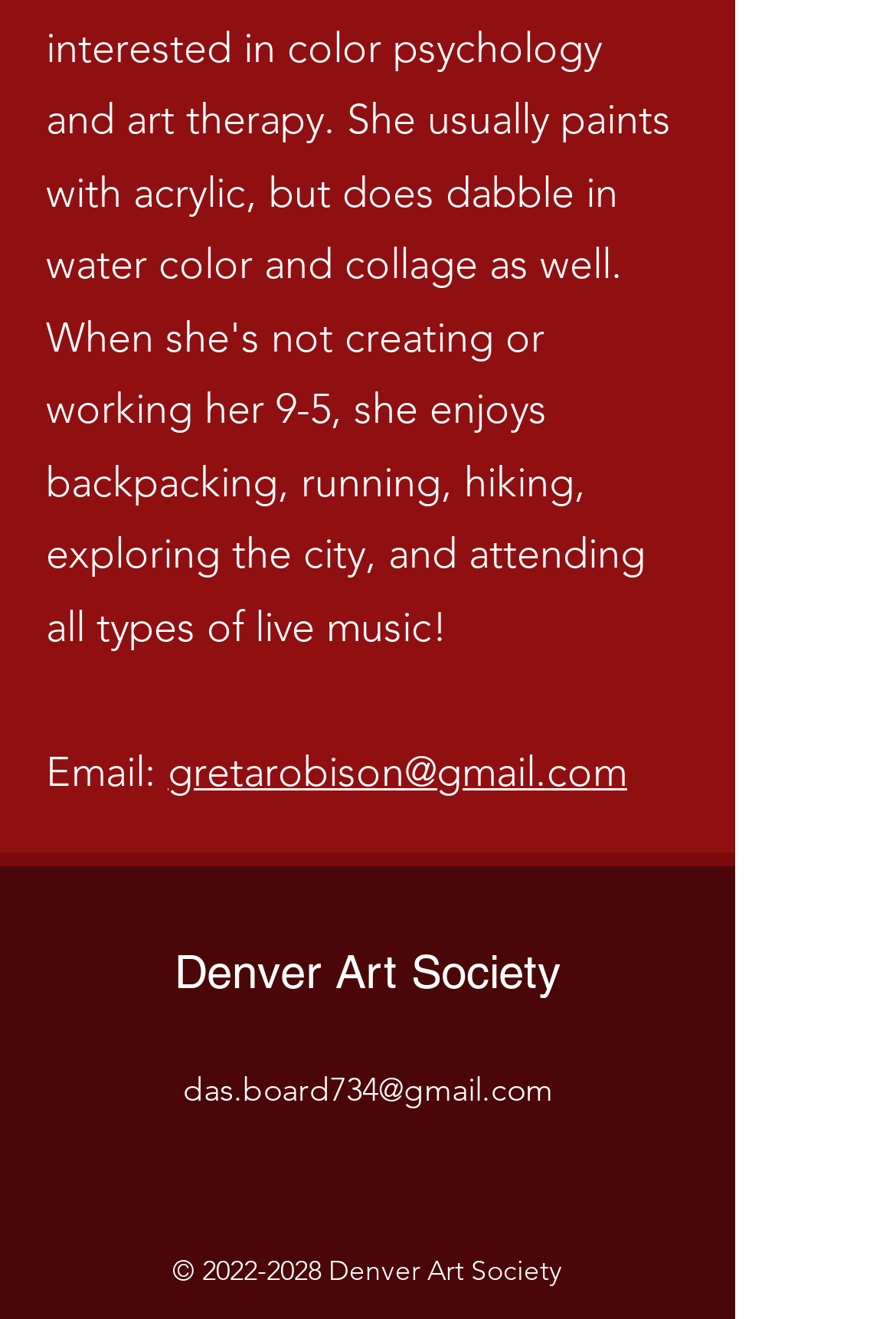Using the elements shown in the image, answer the question comprehensively: What is the copyright year range?

I found the copyright symbol '©' followed by the year range '2022-2028' at the bottom of the webpage.